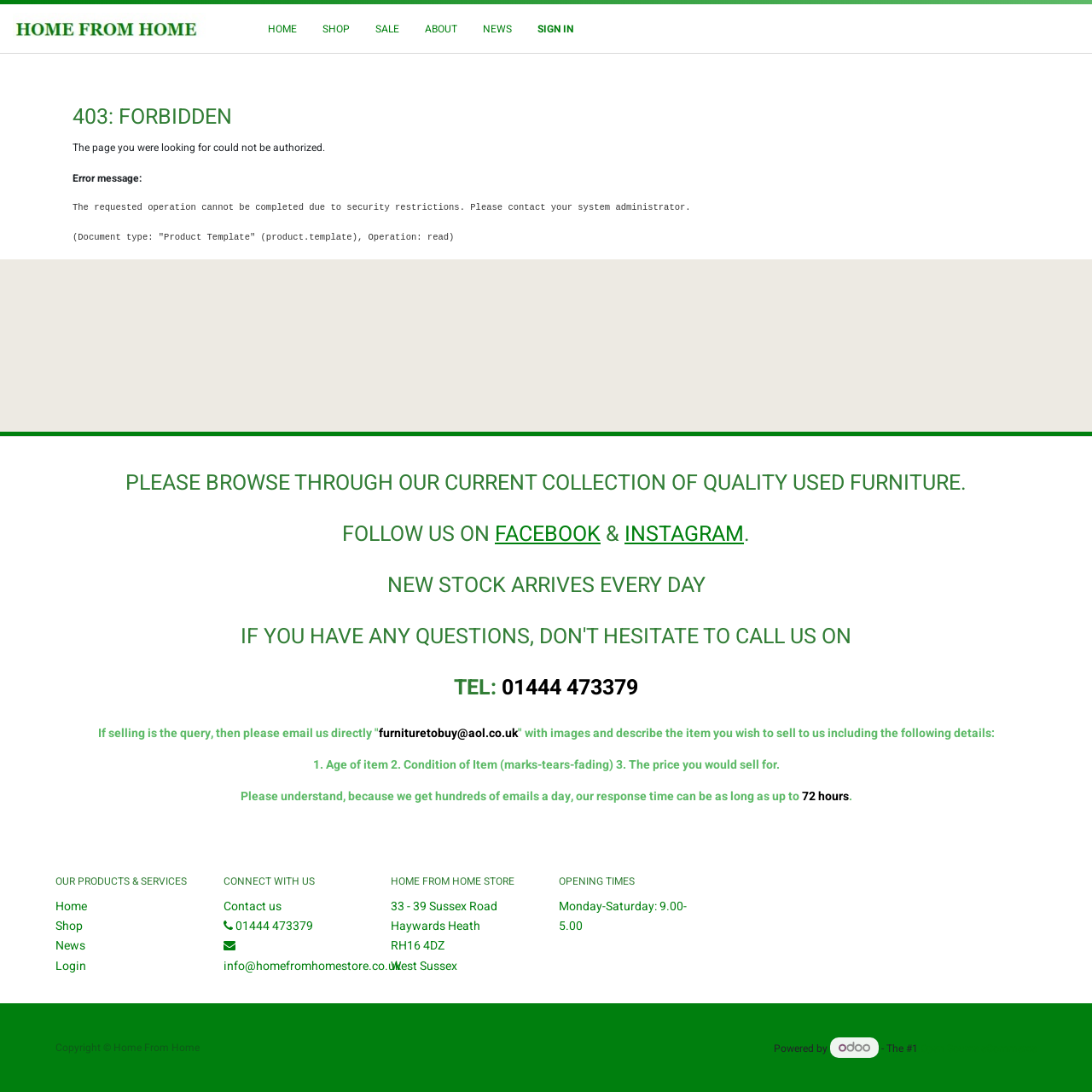Please specify the bounding box coordinates of the clickable region to carry out the following instruction: "Sign in to the website". The coordinates should be four float numbers between 0 and 1, in the format [left, top, right, bottom].

[0.48, 0.013, 0.536, 0.039]